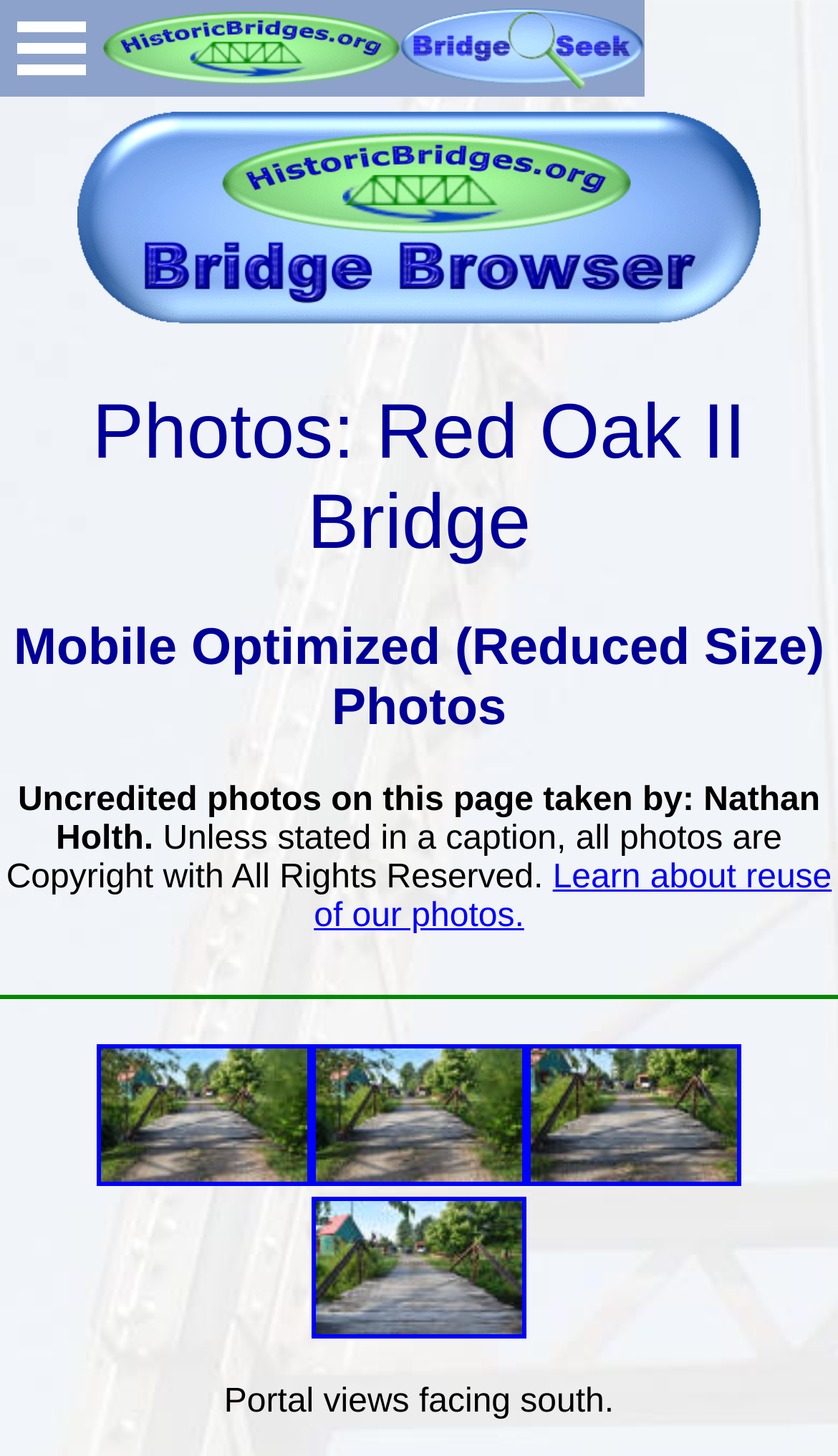Offer a meticulous caption that includes all visible features of the webpage.

The webpage is about the Red Oak II Bridge Photo Gallery on HistoricBridges.org. At the top left, there is a button to open the menu, and next to it, there are two images of the HistoricBridges.org menu. Above these elements, there are several links to navigate to different parts of the website, including Home, Bridge Locator App, Bridge Browser, Encyclopedia/Features, Contact, and About.

Below the navigation links, there is a link to HistoricBridges.org: Bridge Browser, accompanied by an image. The main content of the page is divided into sections, with headings "Photos: Red Oak II Bridge" and "Mobile Optimized (Reduced Size) Photos". 

There are four links to photos, each accompanied by an image, arranged in two rows. The first row has three photo links, and the second row has one photo link. Below the photo links, there is a divider image, followed by a static text stating the copyright information of the photos. There is also a link to learn about the reuse of the photos.

At the bottom of the page, there is a static text describing the portal views facing south. Overall, the webpage is focused on showcasing photos of the Red Oak II Bridge, with navigation links and copyright information.